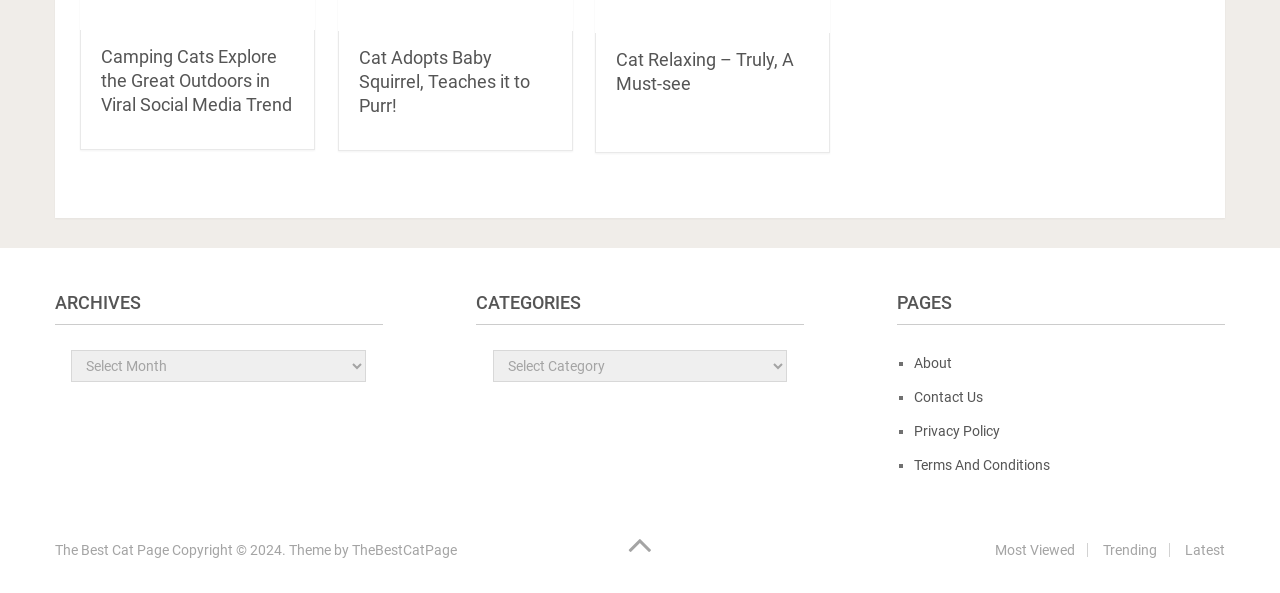Locate the bounding box coordinates of the clickable part needed for the task: "Visit 'The Best Cat Page'".

[0.043, 0.913, 0.132, 0.94]